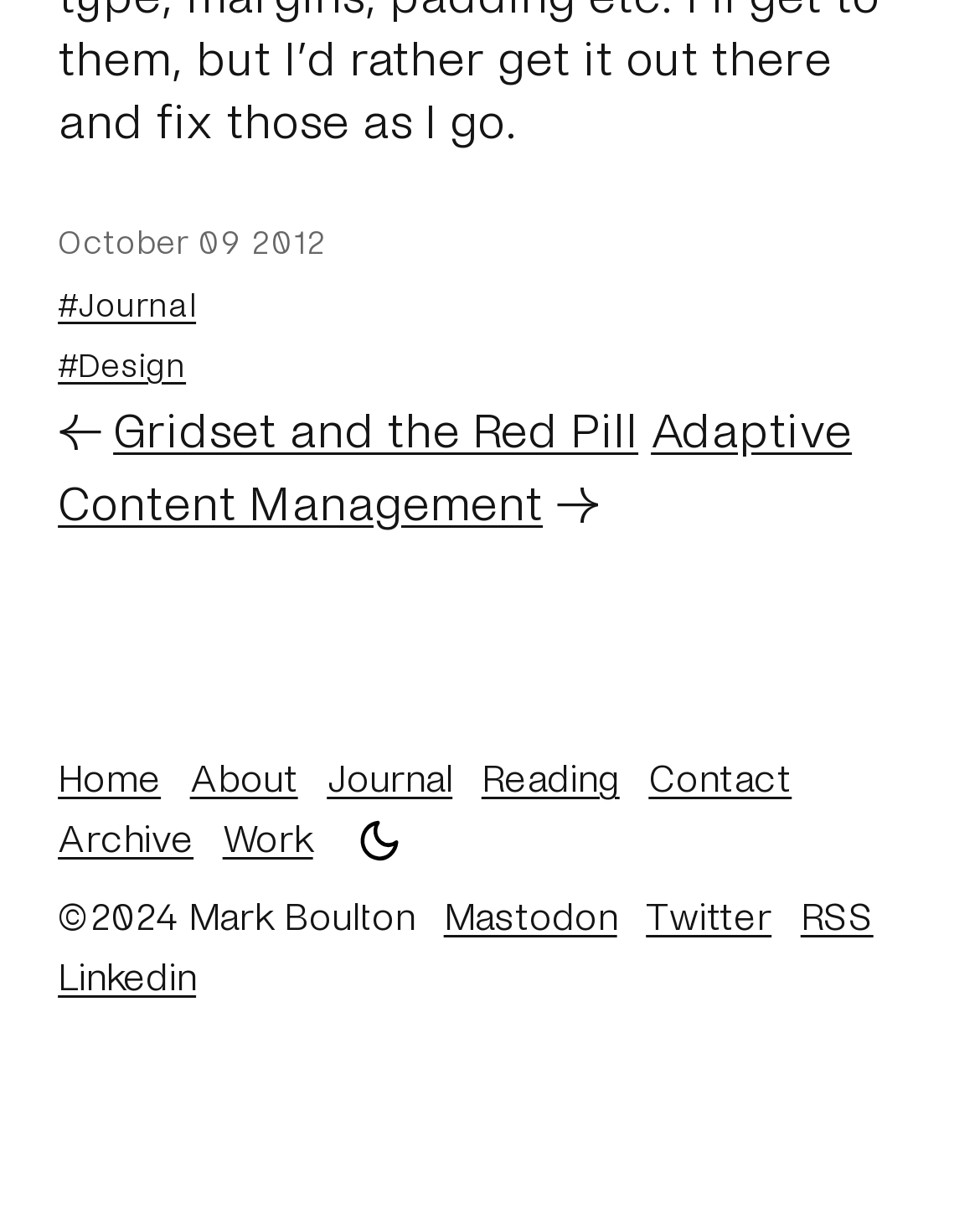Can you pinpoint the bounding box coordinates for the clickable element required for this instruction: "go to journal"? The coordinates should be four float numbers between 0 and 1, i.e., [left, top, right, bottom].

[0.059, 0.229, 0.2, 0.264]